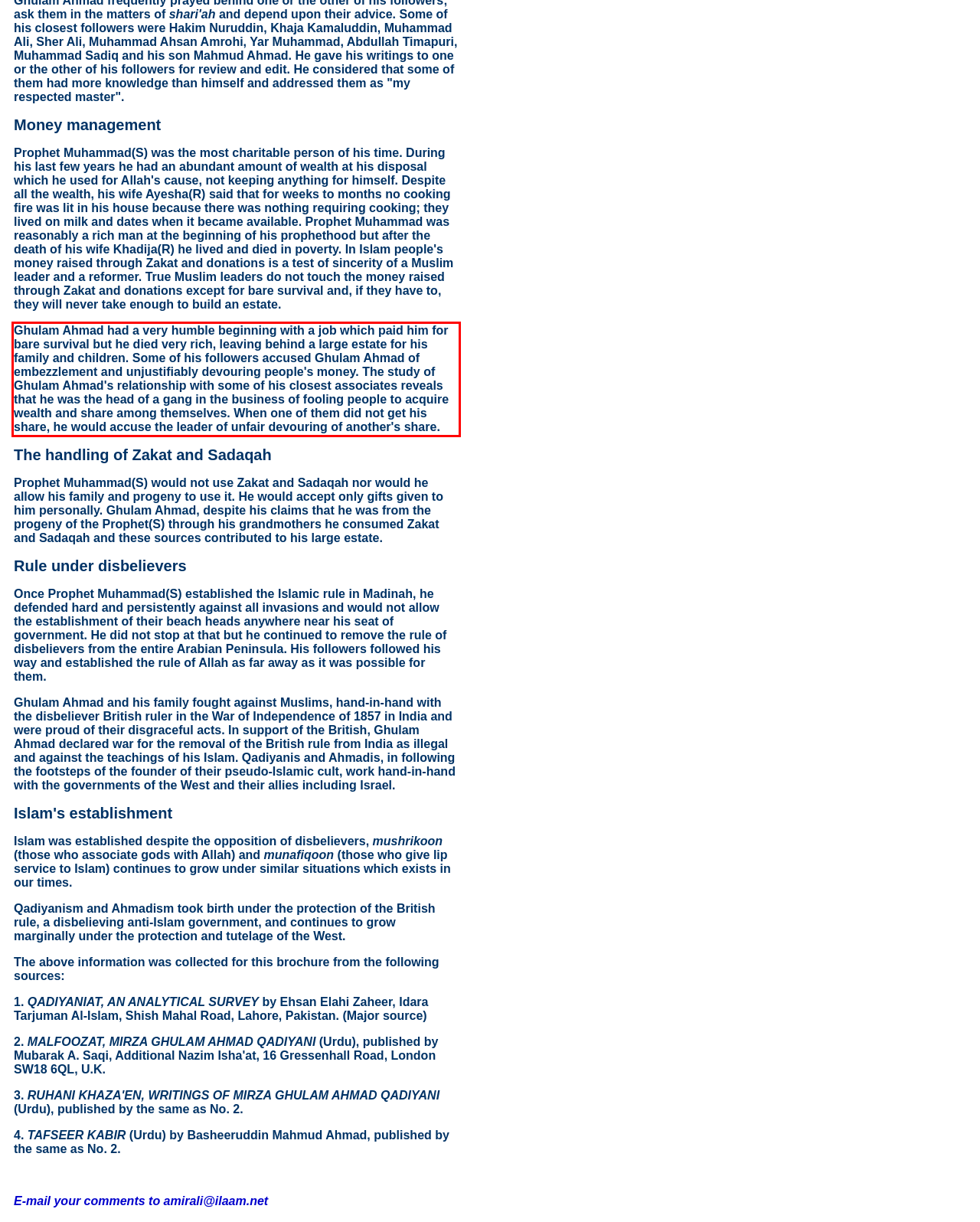With the provided screenshot of a webpage, locate the red bounding box and perform OCR to extract the text content inside it.

Ghulam Ahmad had a very humble beginning with a job which paid him for bare survival but he died very rich, leaving behind a large estate for his family and children. Some of his followers accused Ghulam Ahmad of embezzlement and unjustifiably devouring people's money. The study of Ghulam Ahmad's relationship with some of his closest associates reveals that he was the head of a gang in the business of fooling people to acquire wealth and share among themselves. When one of them did not get his share, he would accuse the leader of unfair devouring of another's share.